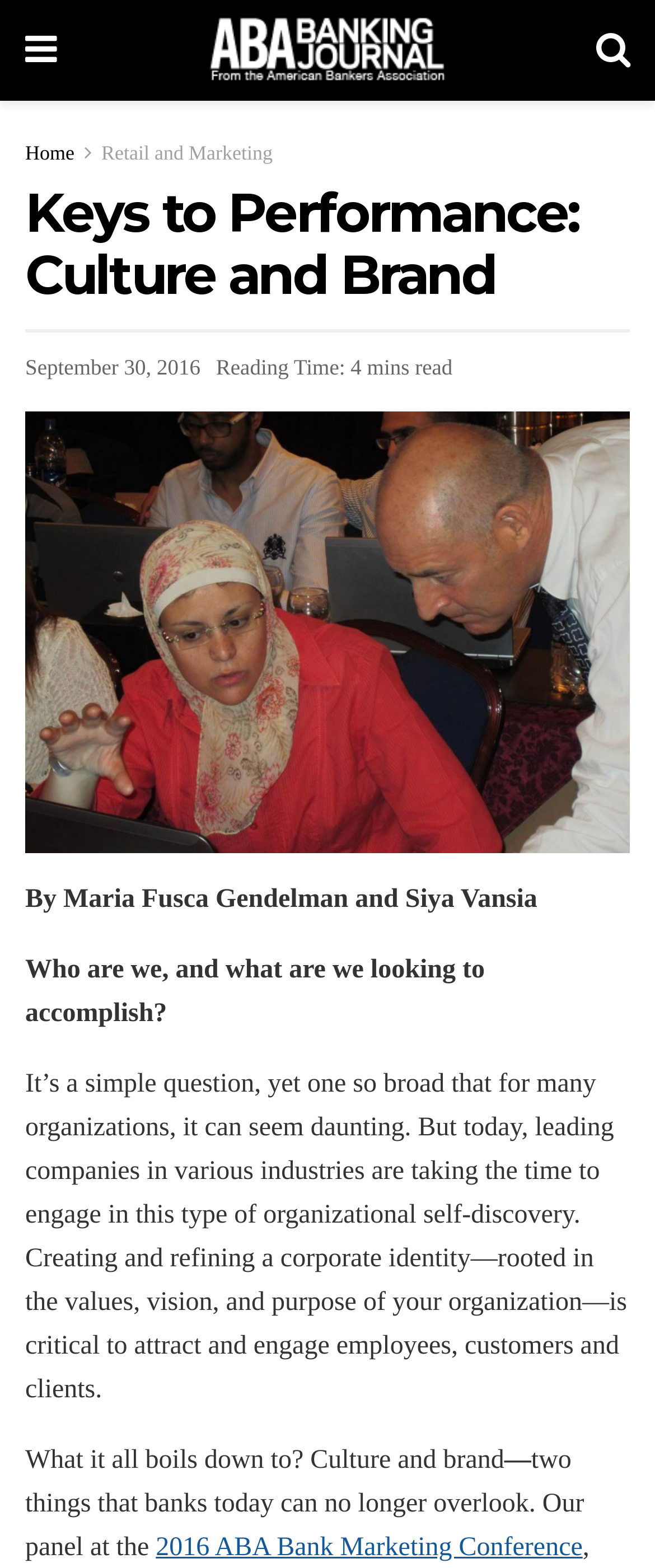What is the topic of the panel at the 2016 ABA Bank Marketing Conference?
Using the image as a reference, give an elaborate response to the question.

I found the topic by looking at the surrounding text of the link element with the text '2016 ABA Bank Marketing Conference' which is located at [0.238, 0.978, 0.89, 0.996] on the webpage. The surrounding text mentions 'two things that banks today can no longer overlook' which are 'Culture and brand'.